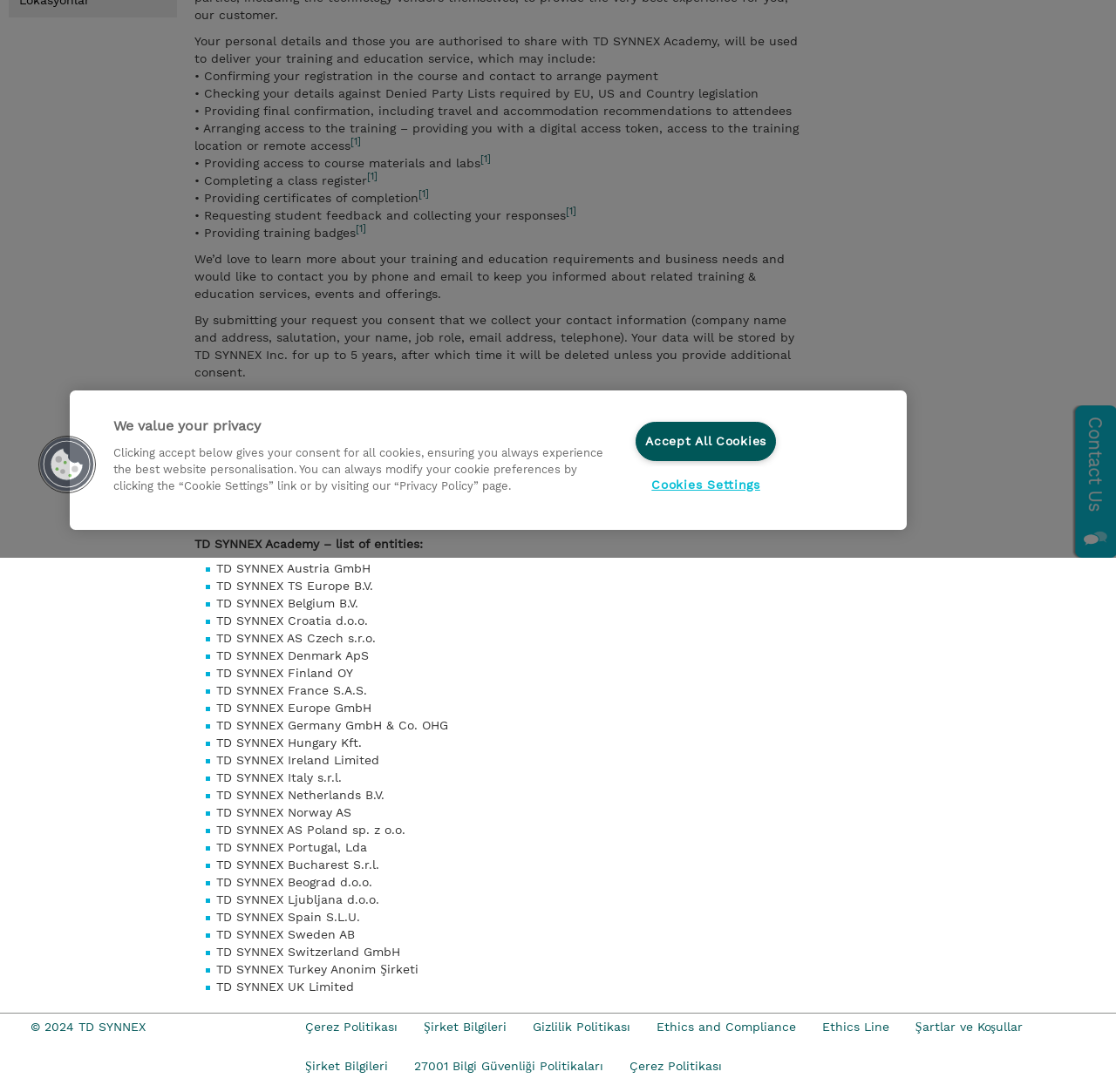Identify the bounding box for the described UI element. Provide the coordinates in (top-left x, top-left y, bottom-right x, bottom-right y) format with values ranging from 0 to 1: Cookies Settings

[0.57, 0.427, 0.695, 0.461]